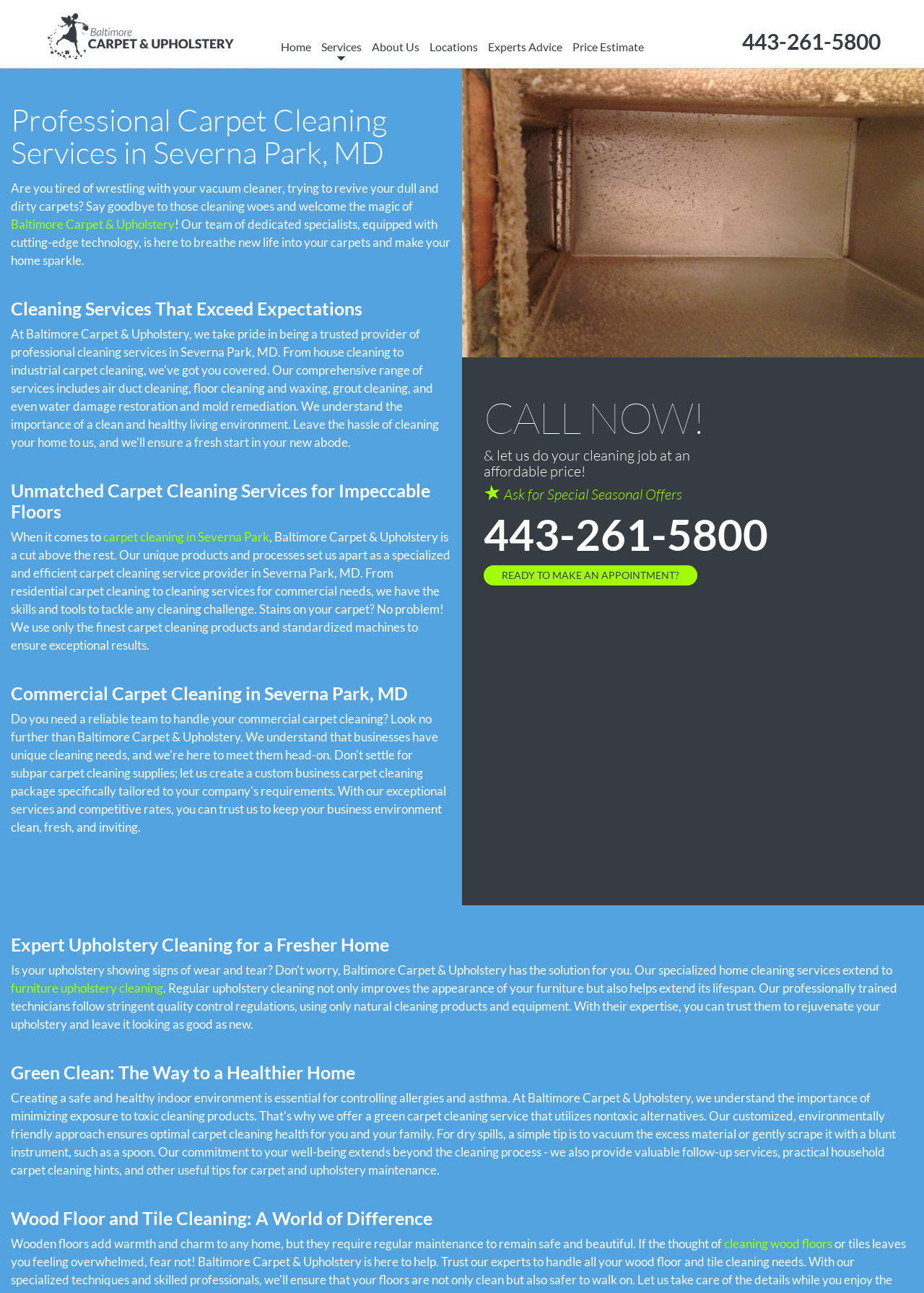Use a single word or phrase to respond to the question:
What is the phone number to call for carpet cleaning services?

443-261-5800